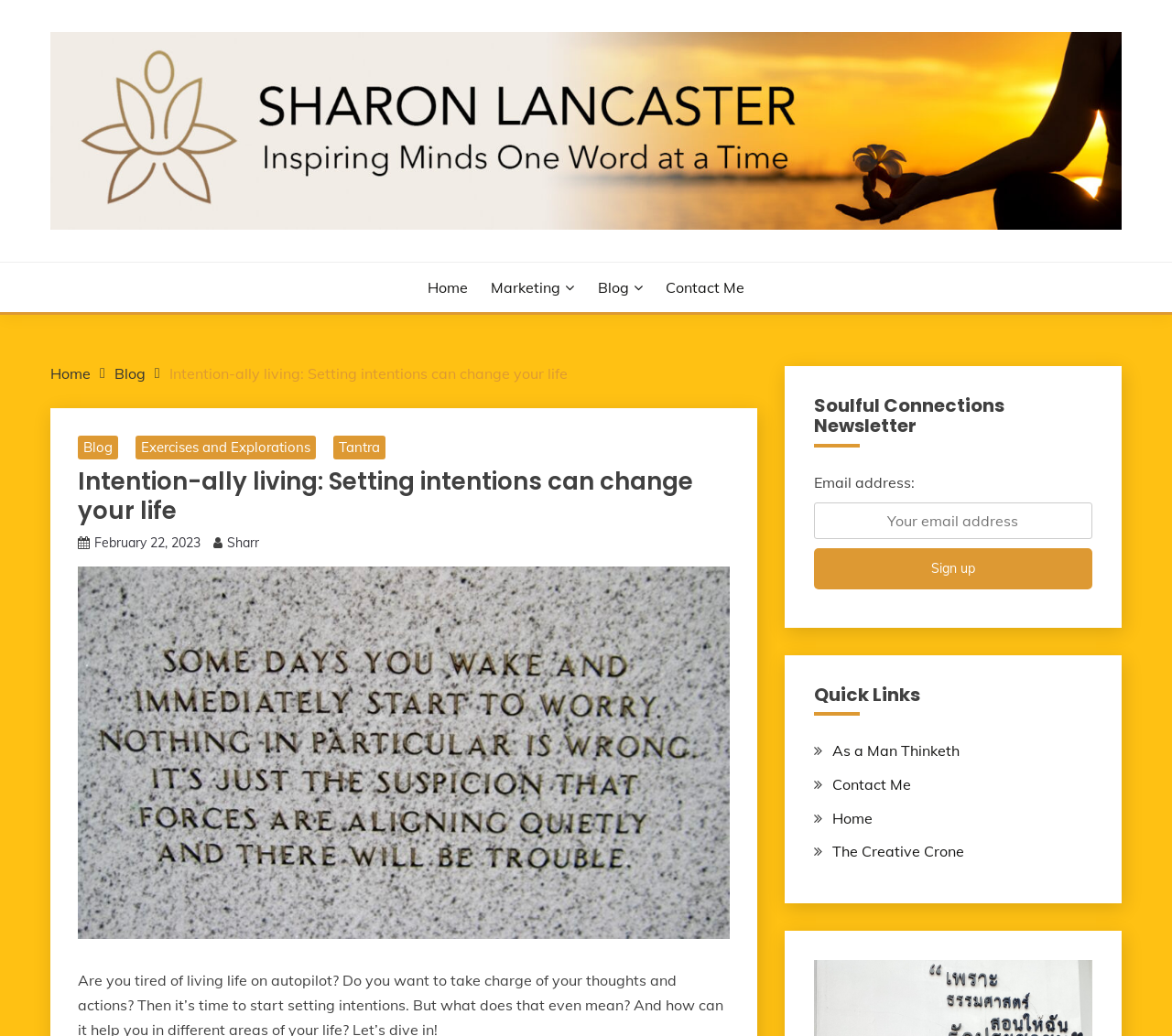Show the bounding box coordinates of the region that should be clicked to follow the instruction: "Leave a comment."

None